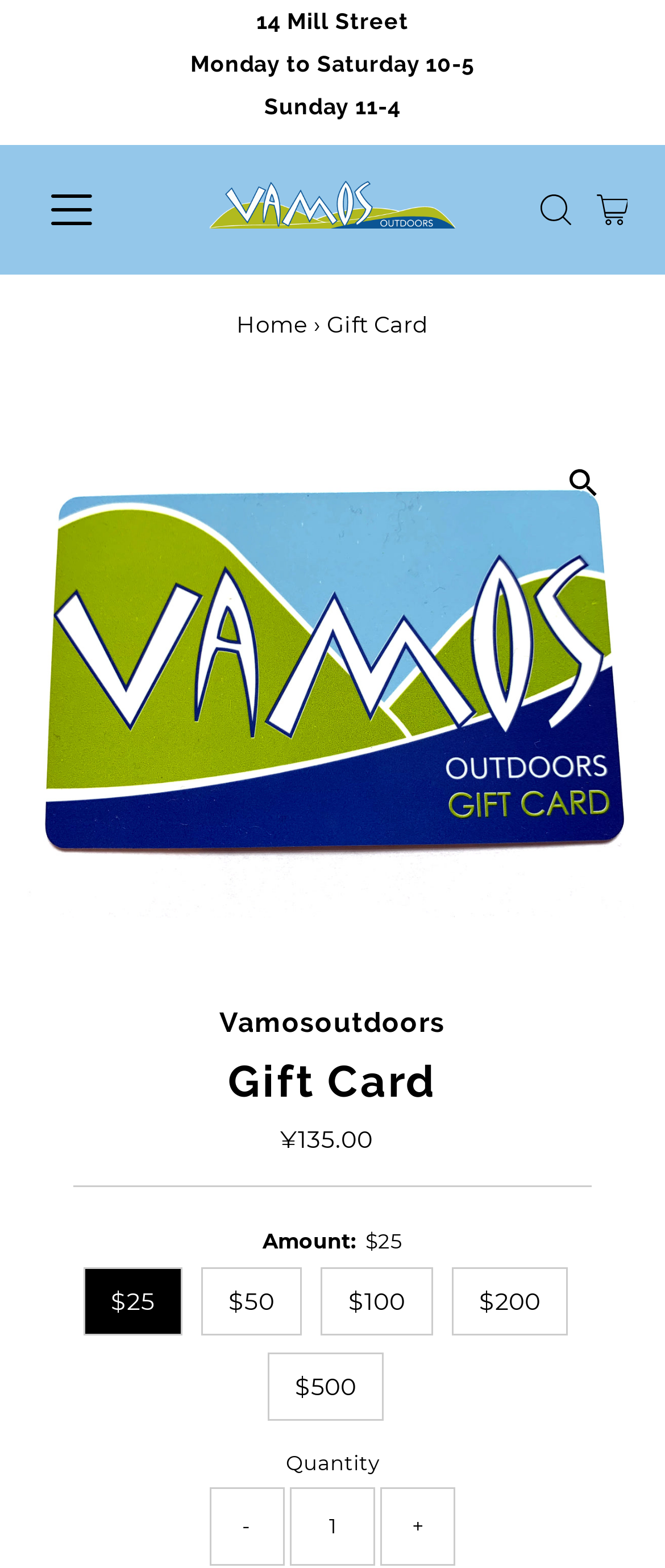Kindly provide the bounding box coordinates of the section you need to click on to fulfill the given instruction: "Open navigation".

[0.059, 0.107, 0.239, 0.161]